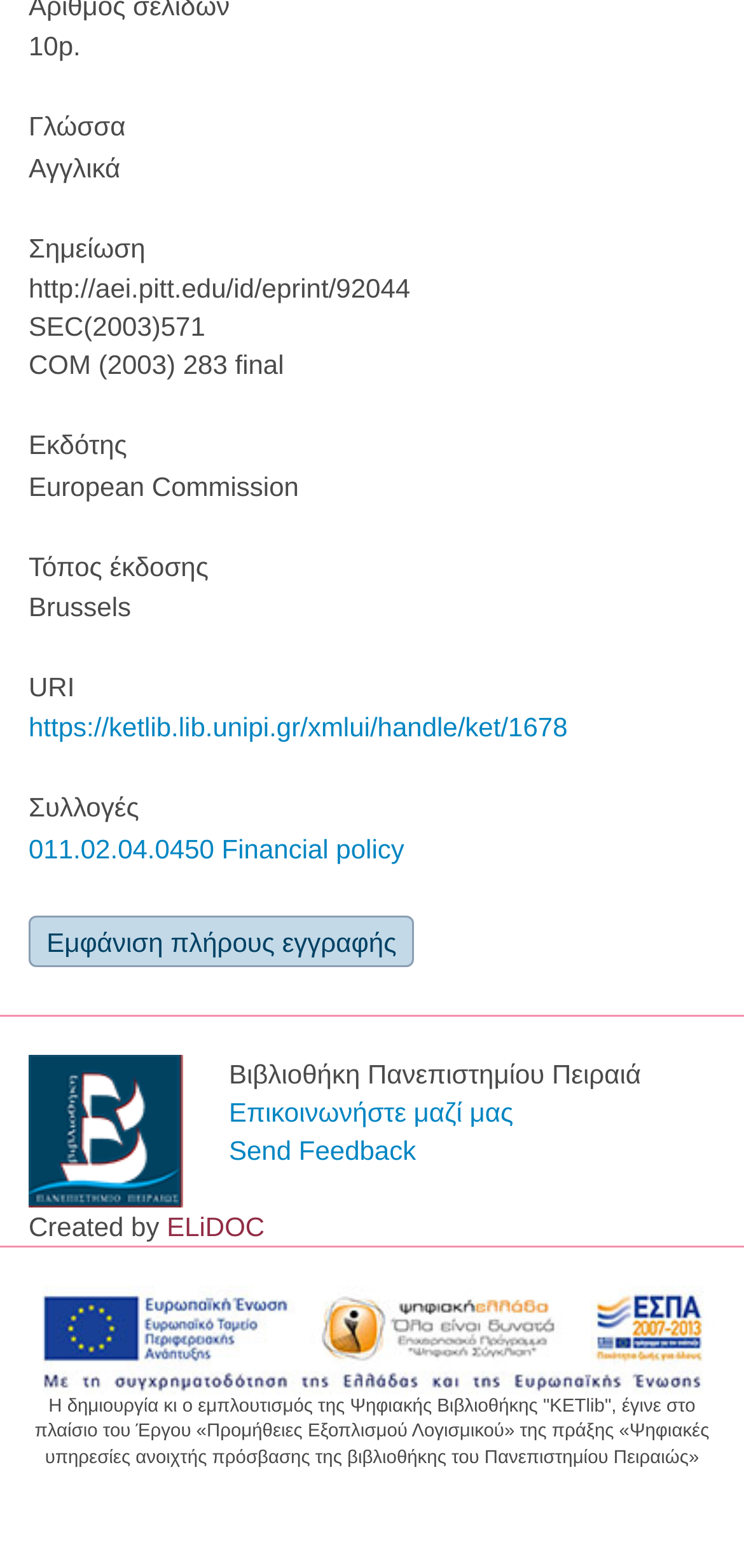Can you find the bounding box coordinates for the UI element given this description: "https://ketlib.lib.unipi.gr/xmlui/handle/ket/1678"? Provide the coordinates as four float numbers between 0 and 1: [left, top, right, bottom].

[0.038, 0.454, 0.763, 0.474]